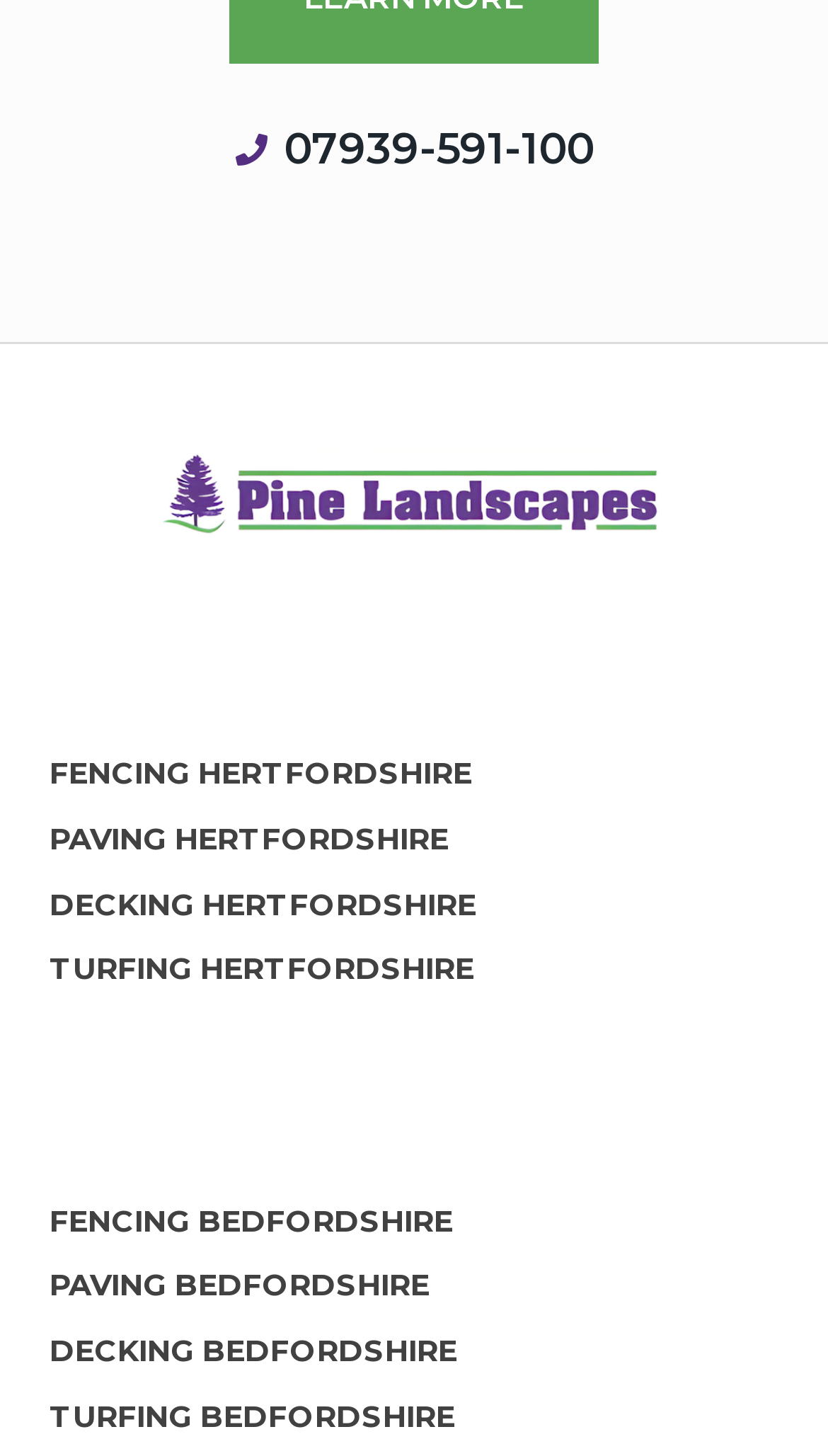Specify the bounding box coordinates of the element's area that should be clicked to execute the given instruction: "Select PAVING BEDFORDSHIRE from the menu". The coordinates should be four float numbers between 0 and 1, i.e., [left, top, right, bottom].

[0.028, 0.87, 0.551, 0.896]